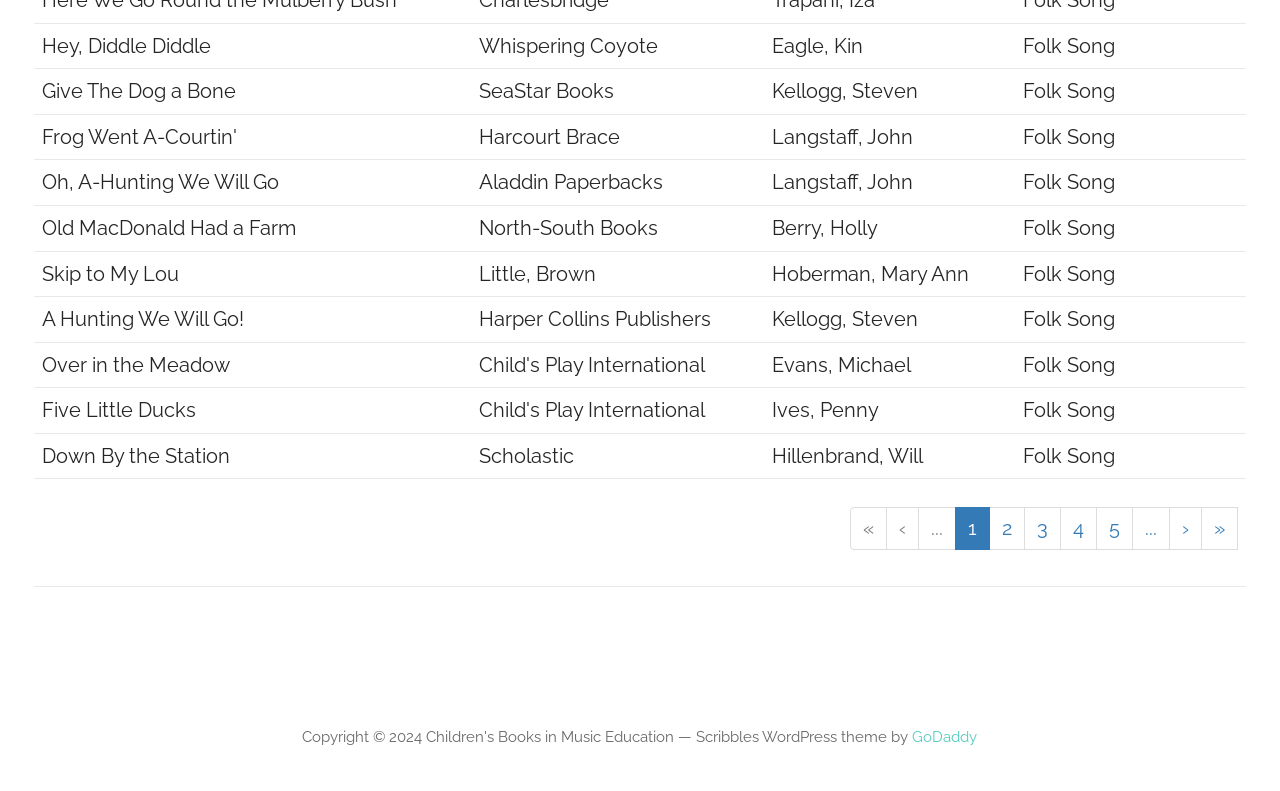Locate the bounding box coordinates of the segment that needs to be clicked to meet this instruction: "go to next page".

[0.913, 0.641, 0.939, 0.695]